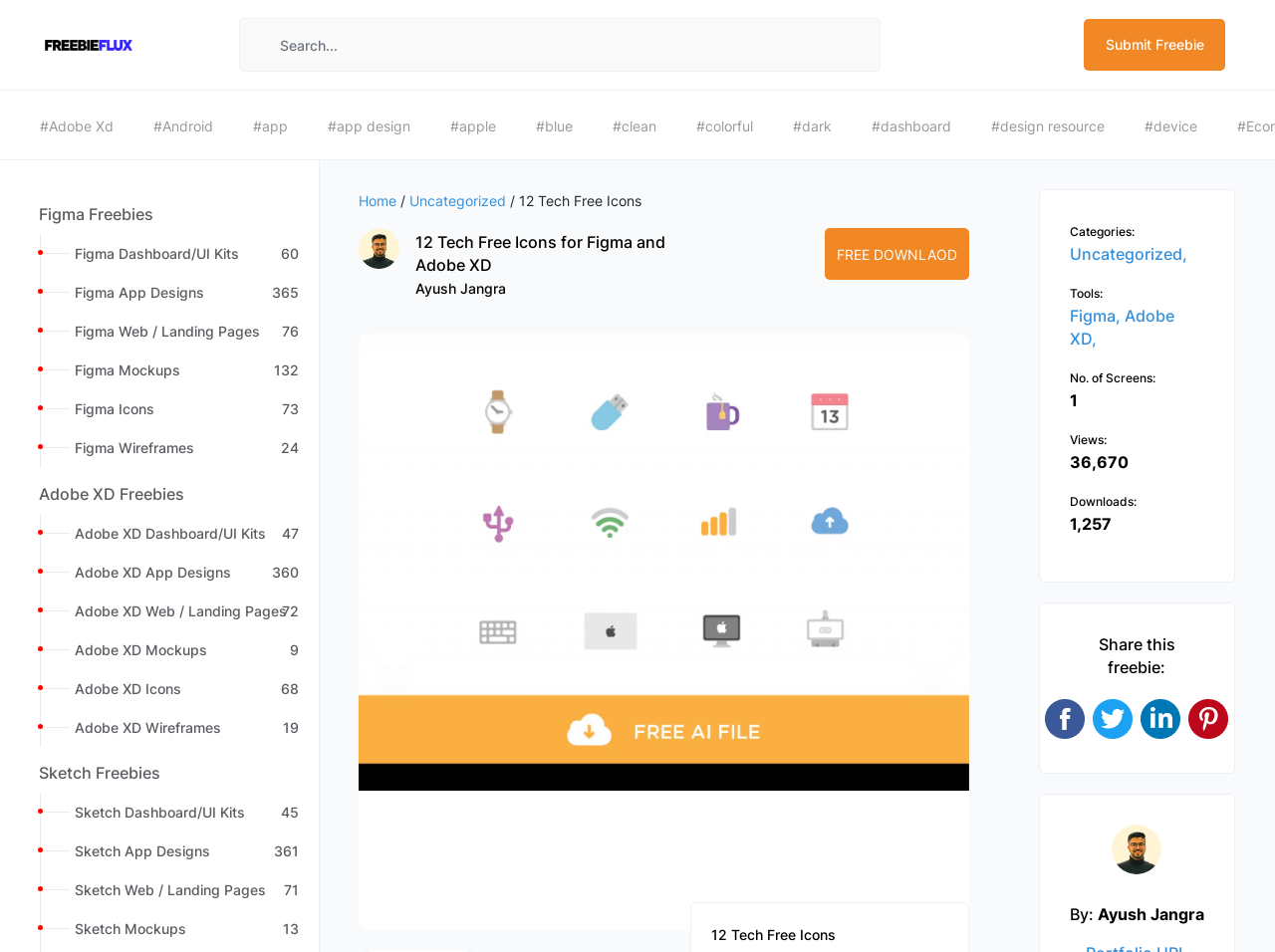Show the bounding box coordinates of the element that should be clicked to complete the task: "View Figma freebies".

[0.0, 0.198, 0.25, 0.246]